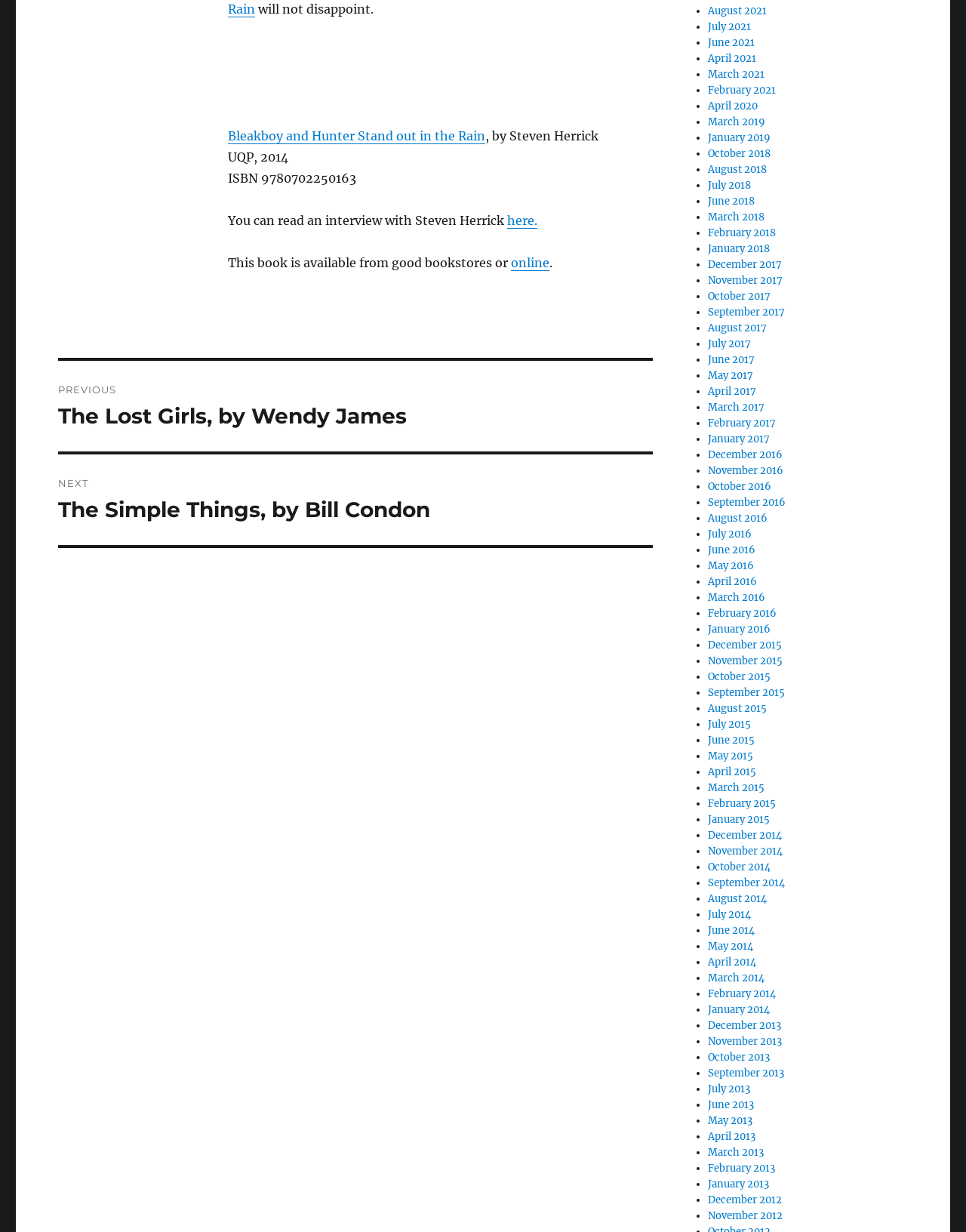Could you specify the bounding box coordinates for the clickable section to complete the following instruction: "Read the post about Bleakboy and Hunter Stand out in the Rain"?

[0.236, 0.104, 0.503, 0.116]